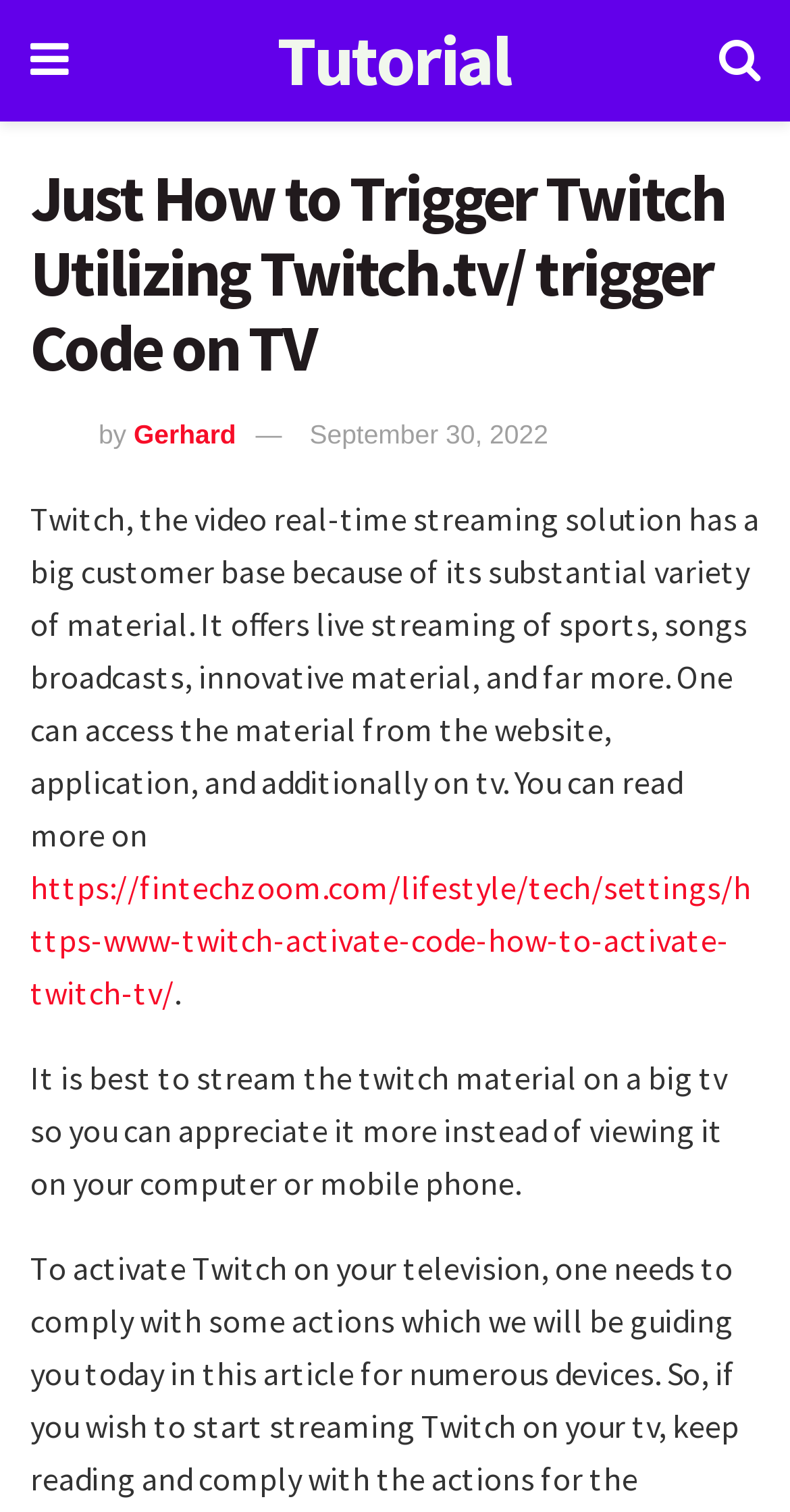Based on the description "Gerhard", find the bounding box of the specified UI element.

[0.169, 0.277, 0.299, 0.297]